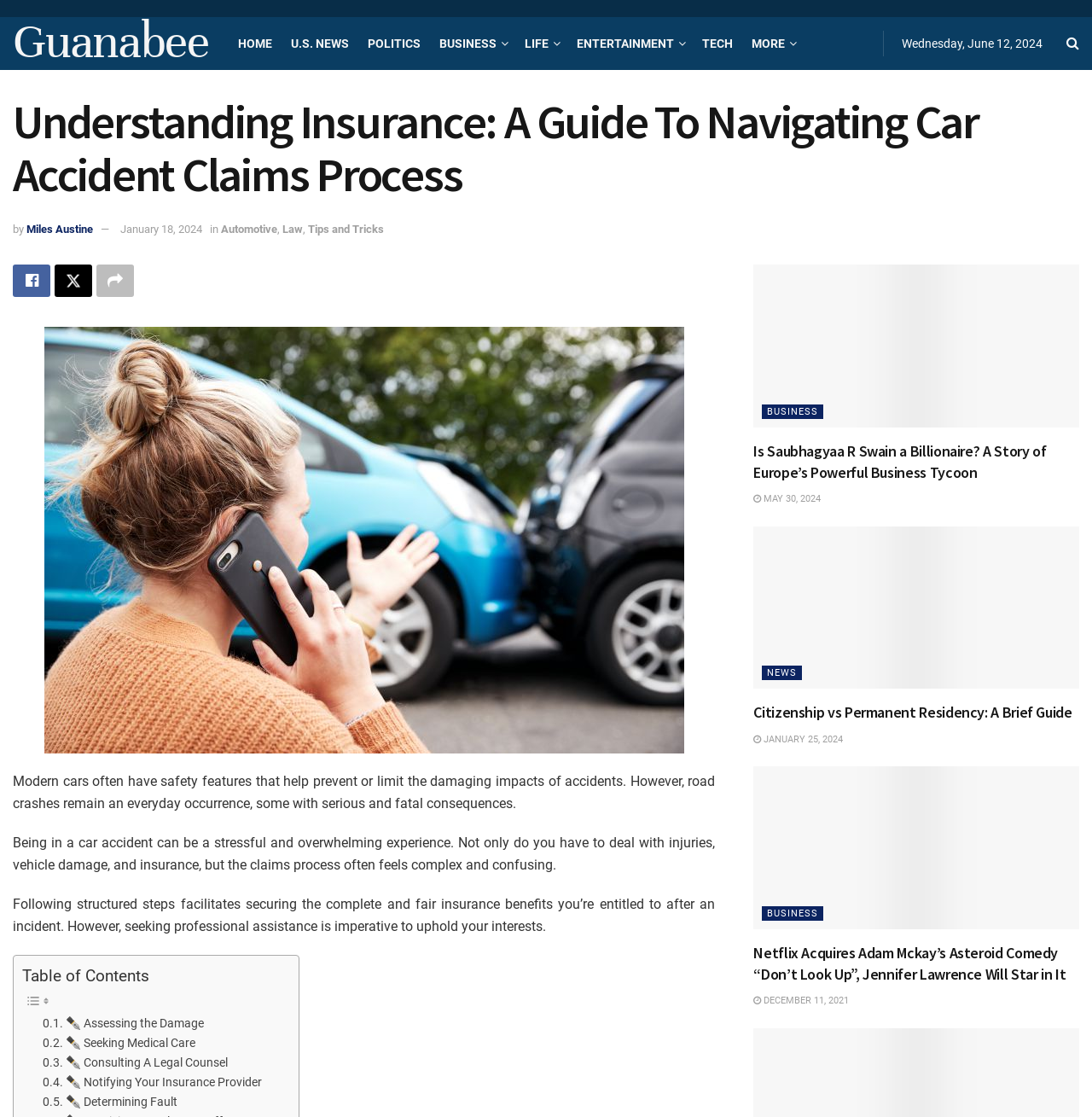Show the bounding box coordinates of the element that should be clicked to complete the task: "View the image of the article 'Citizenship vs Permanent Residency: A Brief Guide'".

[0.69, 0.471, 0.988, 0.763]